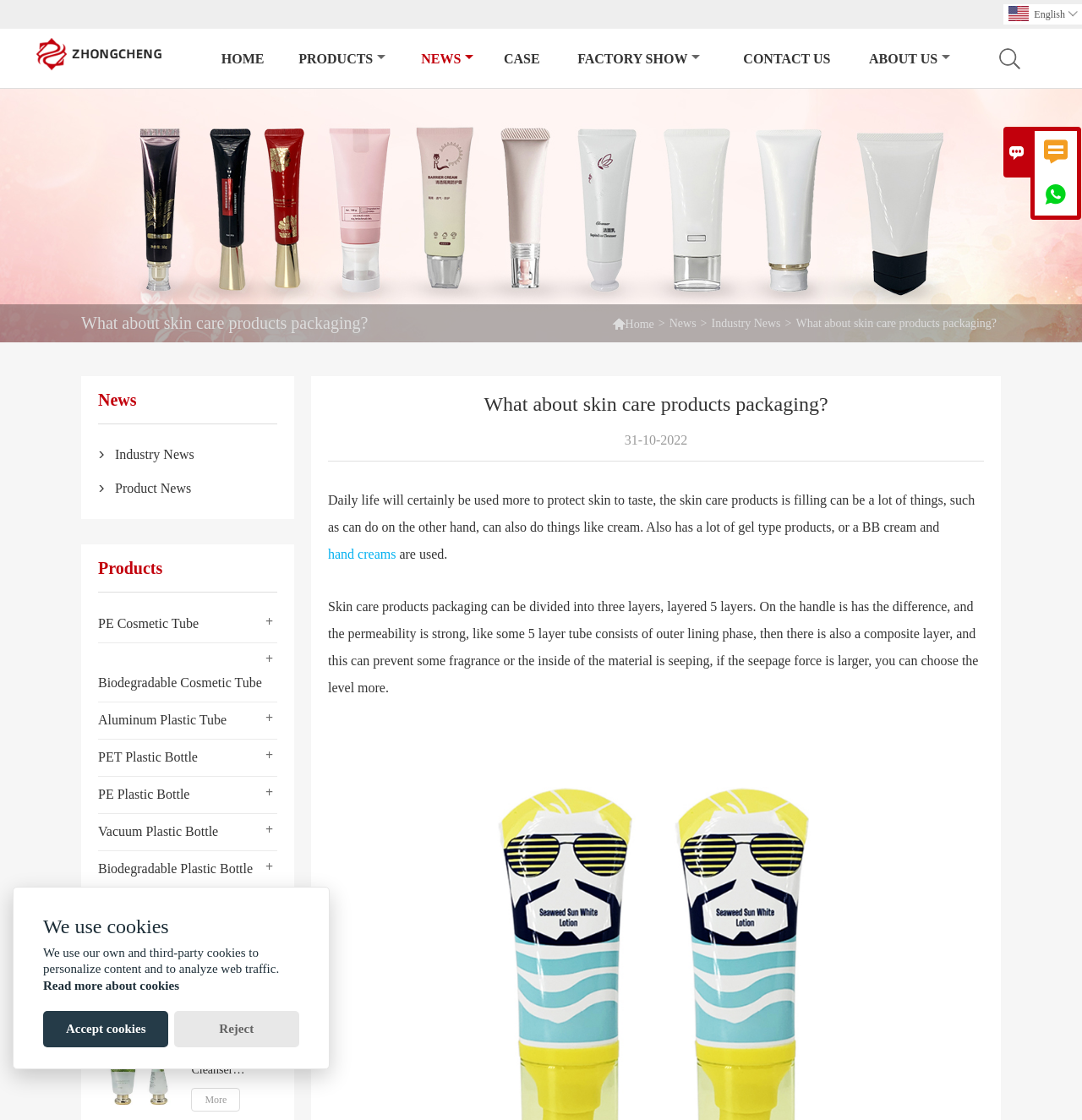Please specify the bounding box coordinates of the clickable section necessary to execute the following command: "Click the PE Cosmetic Tube link".

[0.091, 0.55, 0.184, 0.564]